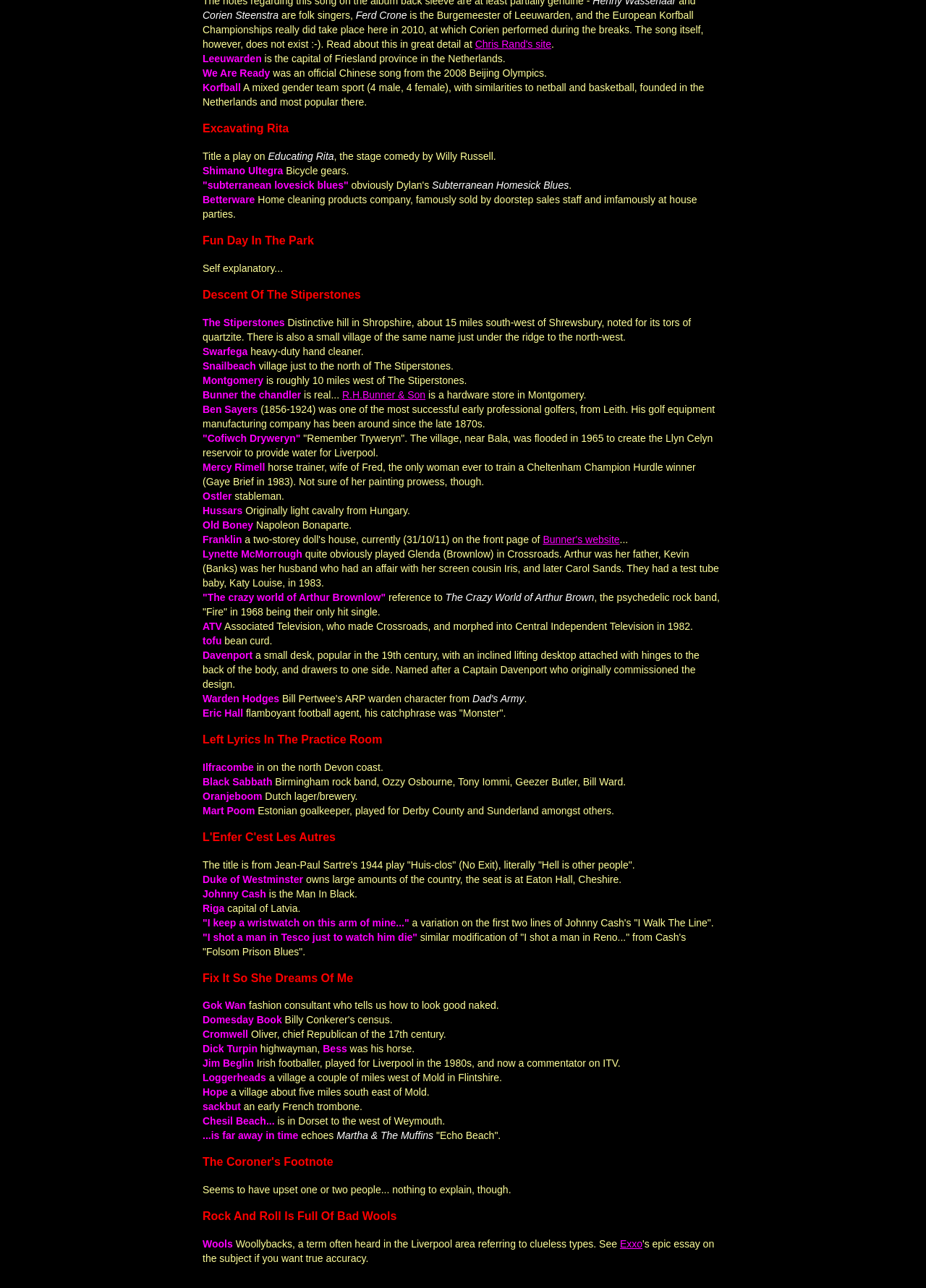Provide a thorough and detailed response to the question by examining the image: 
Who is Napoleon Bonaparte?

The text 'Old Boney Napoleon Bonaparte.' indicates that Old Boney is another name for Napoleon Bonaparte.